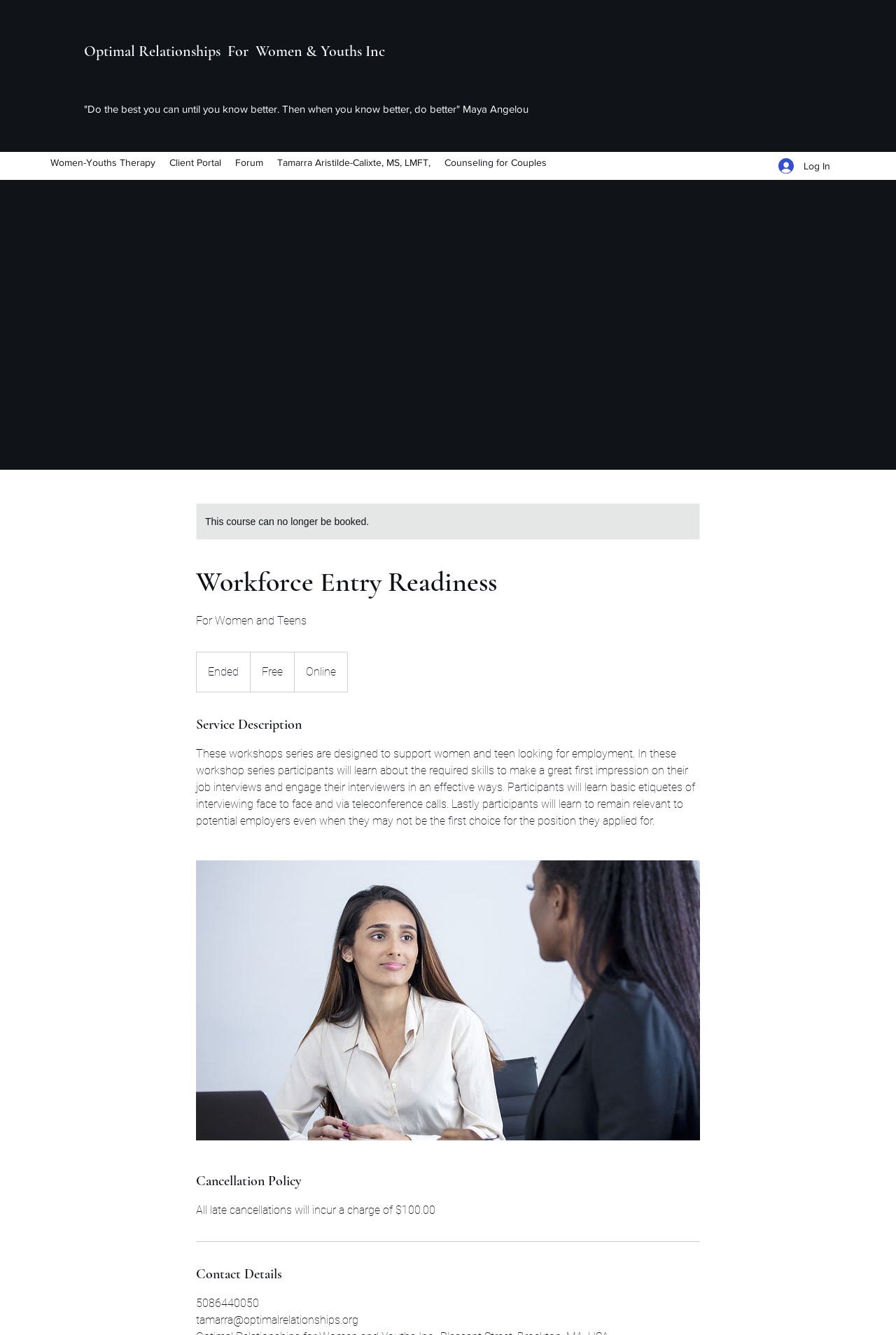Provide a comprehensive description of the webpage.

The webpage appears to be a course description page for "Workforce Entry Readiness" offered by Optimal Relationships For Women & Youths Inc. At the top of the page, there is a heading with the organization's name, followed by a quote from Maya Angelou. 

Below the quote, there is a navigation menu with links to "Women-Youths Therapy", "Client Portal", "Forum", and more. To the right of the navigation menu, there is a "Log In" button accompanied by a small image.

The main content of the page is divided into sections. The first section has a heading "Workforce Entry Readiness" and provides information about the course, including its status ("Ended"), price ("Free"), and format ("Online"). 

Below this section, there is a service description that explains the course's objectives, which include teaching participants how to make a great first impression, engage with interviewers, and remain relevant to potential employers. This section also includes an image.

Further down the page, there are sections for "Cancellation Policy" and "Contact Details". The cancellation policy section states that late cancellations will incur a charge of $100.00. The contact details section provides a phone number and email address for inquiries.

Throughout the page, there are several headings and static text elements that provide additional information about the course and its details.